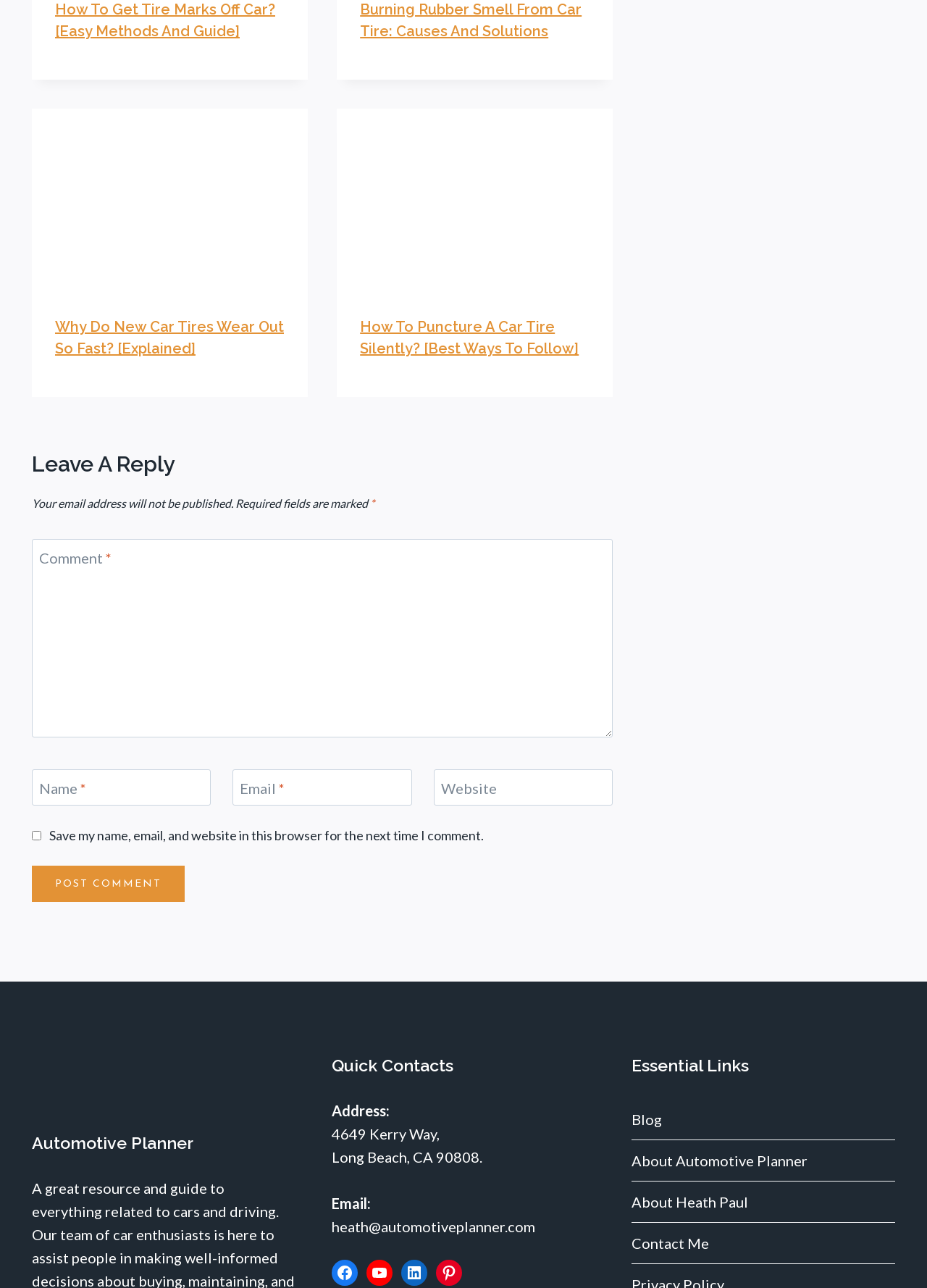Highlight the bounding box coordinates of the element that should be clicked to carry out the following instruction: "Contact Heath Paul through email". The coordinates must be given as four float numbers ranging from 0 to 1, i.e., [left, top, right, bottom].

[0.358, 0.945, 0.577, 0.959]